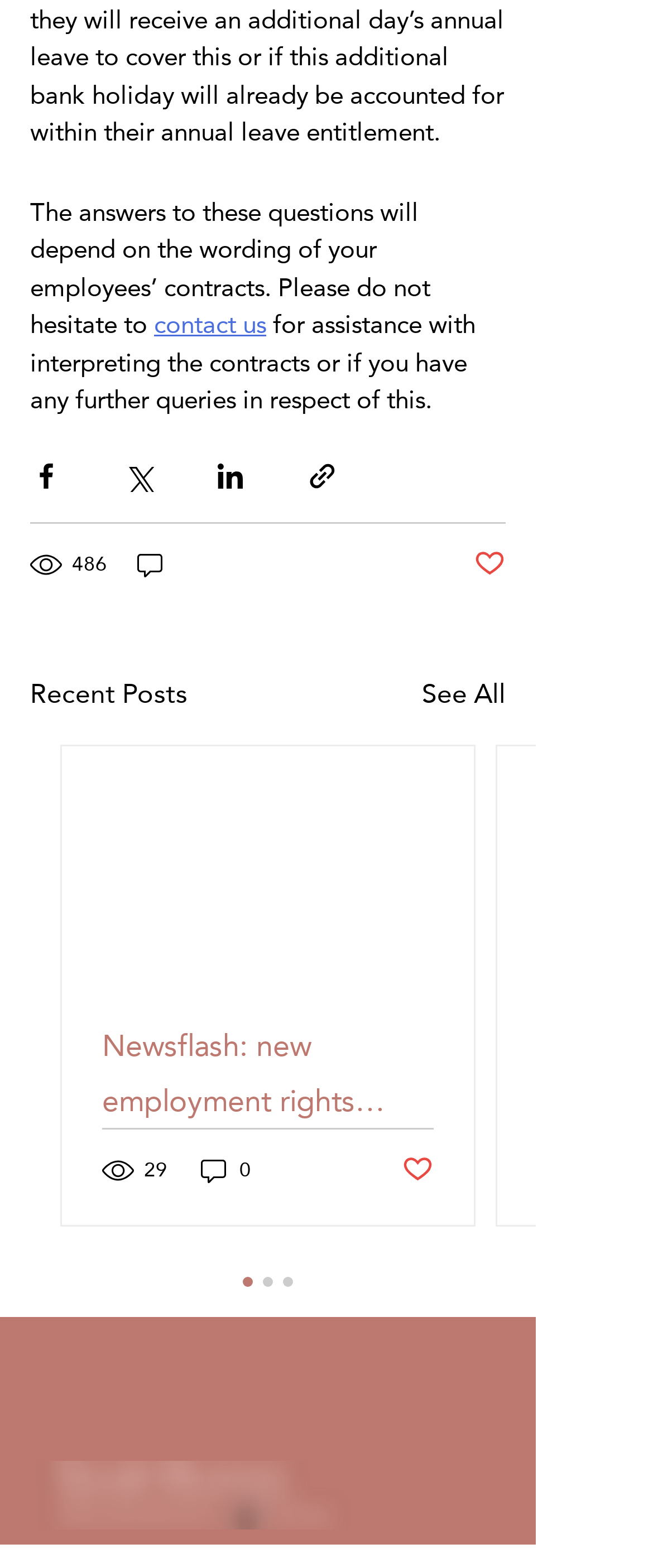Please specify the bounding box coordinates of the clickable section necessary to execute the following command: "share via Facebook".

[0.046, 0.293, 0.095, 0.314]